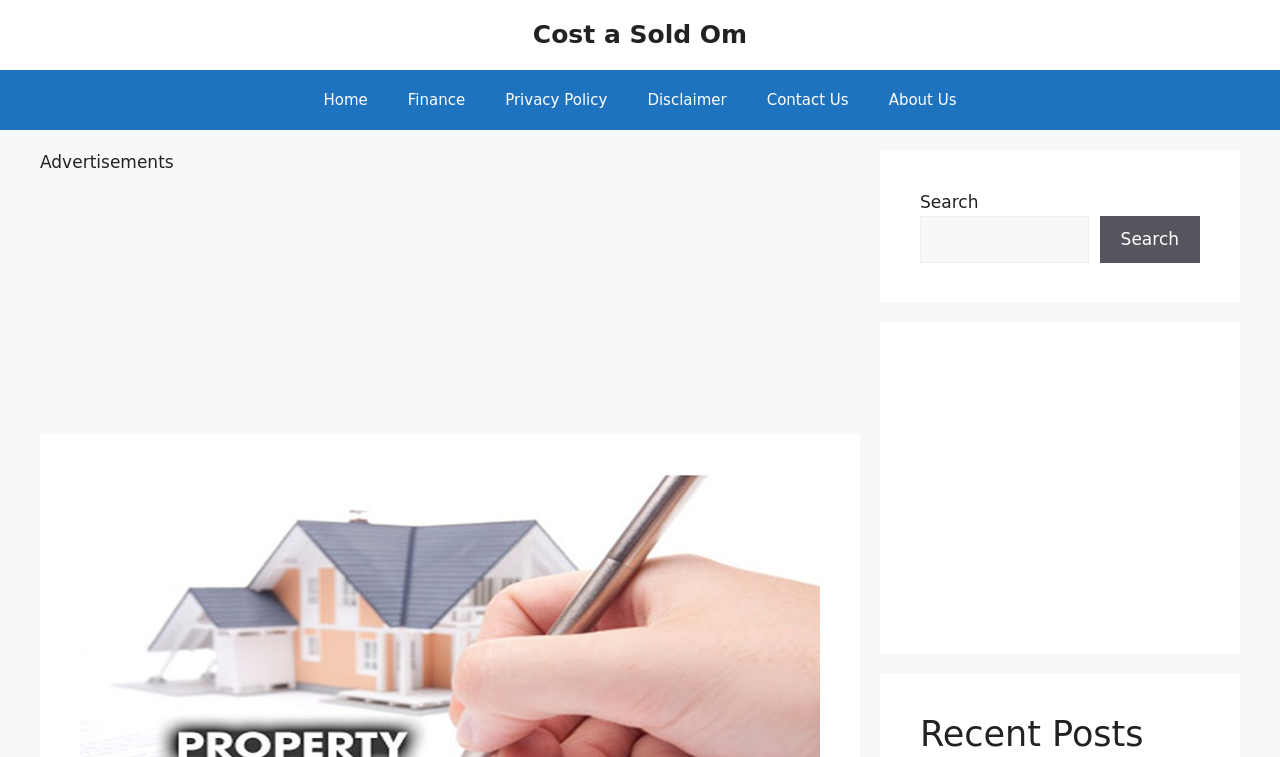Locate the bounding box coordinates of the clickable region necessary to complete the following instruction: "go to home page". Provide the coordinates in the format of four float numbers between 0 and 1, i.e., [left, top, right, bottom].

[0.237, 0.092, 0.303, 0.172]